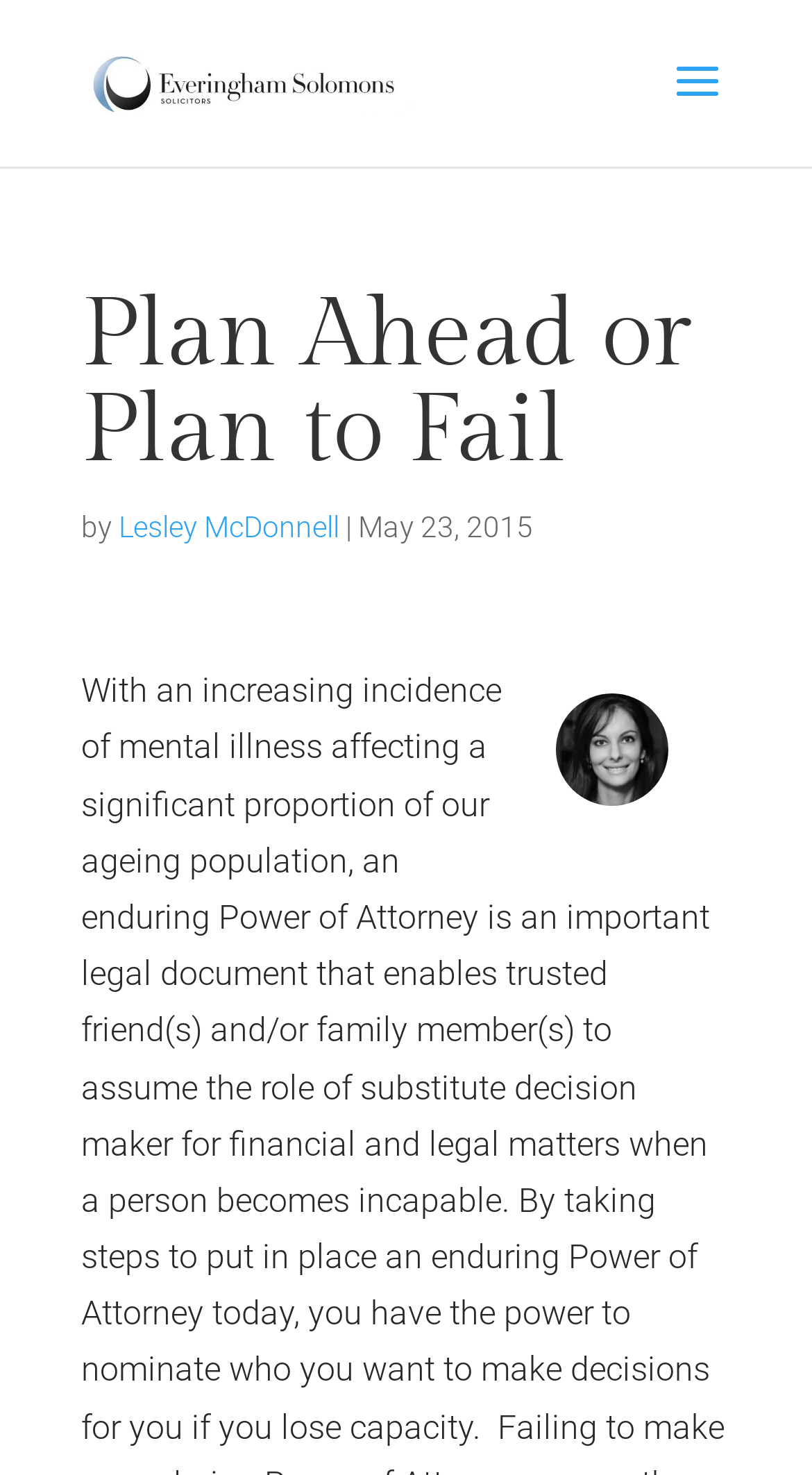Is there an image of the author? Please answer the question using a single word or phrase based on the image.

Yes